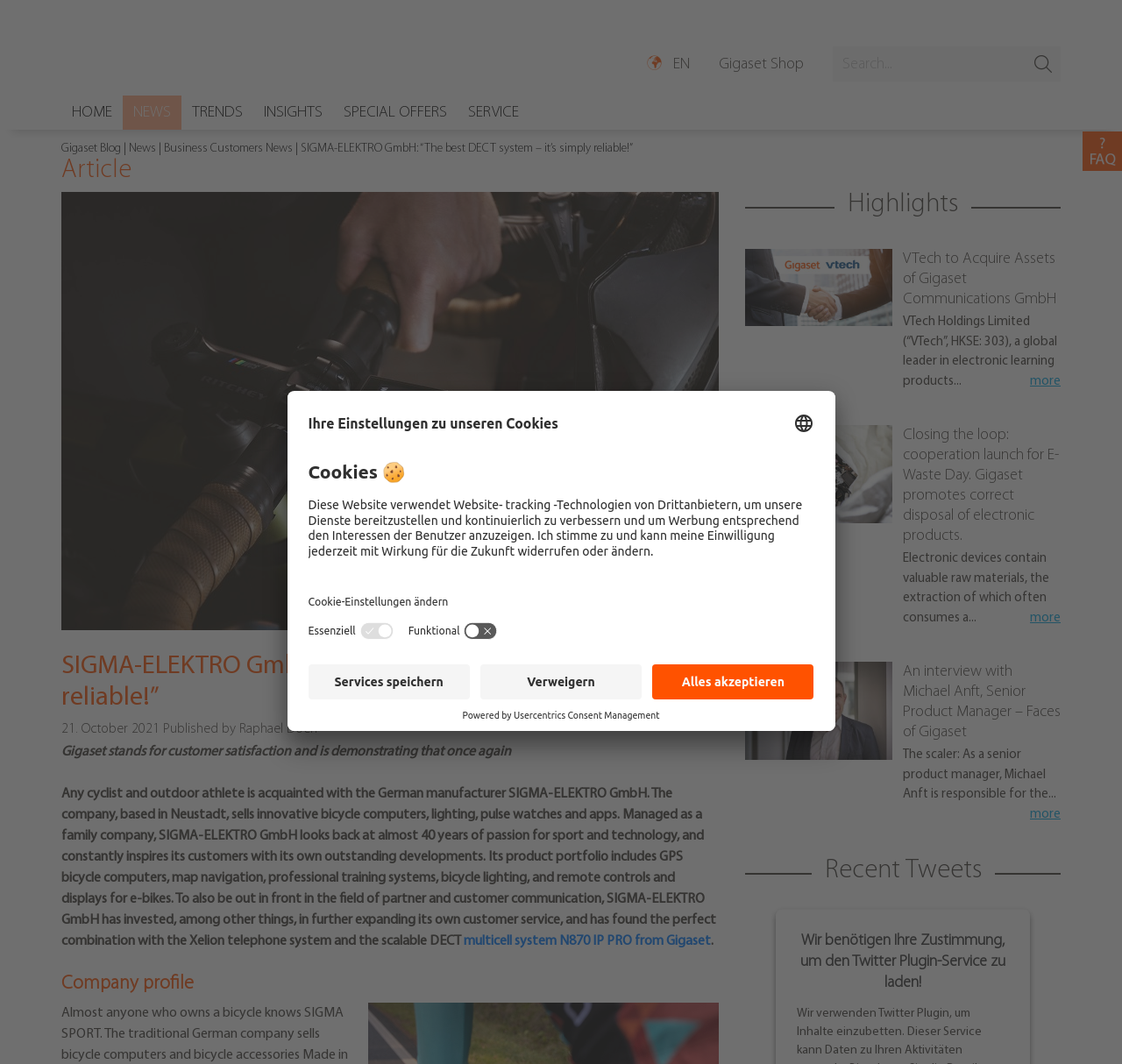Provide a short answer using a single word or phrase for the following question: 
What is the date of the article?

21. October 2021